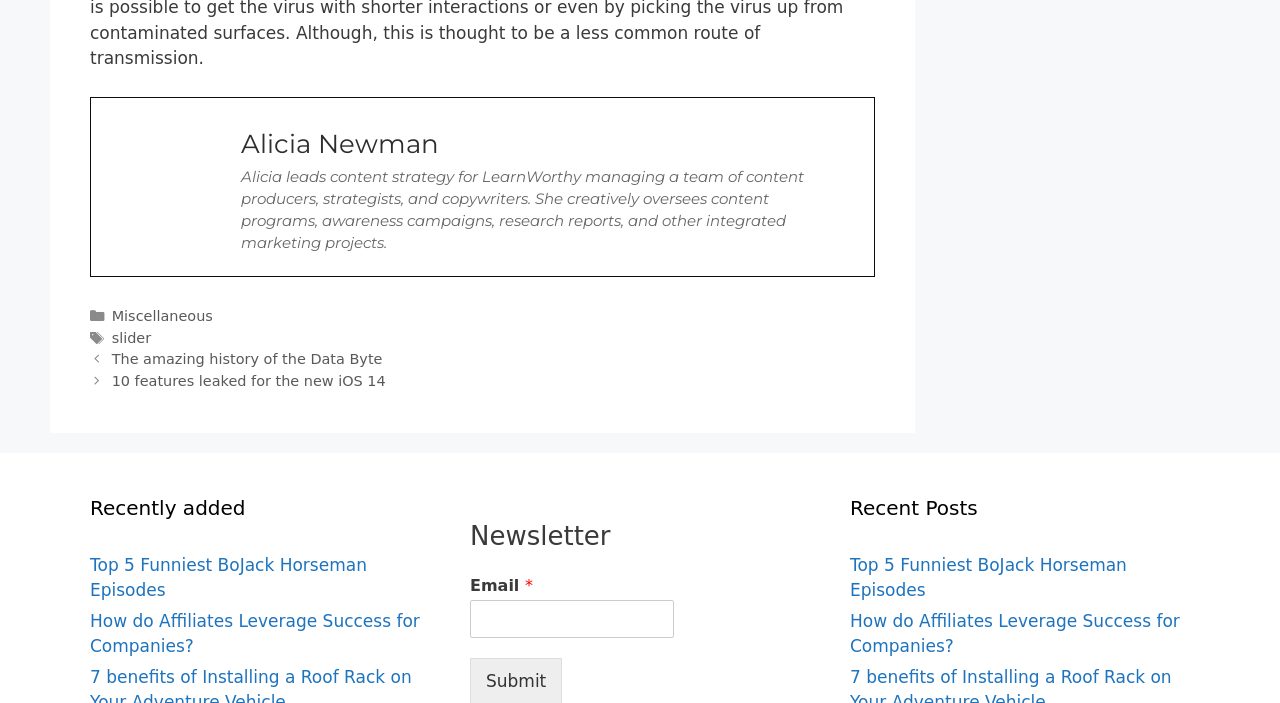What is the topic of the content strategy led by Alicia?
Answer the question using a single word or phrase, according to the image.

LearnWorthy